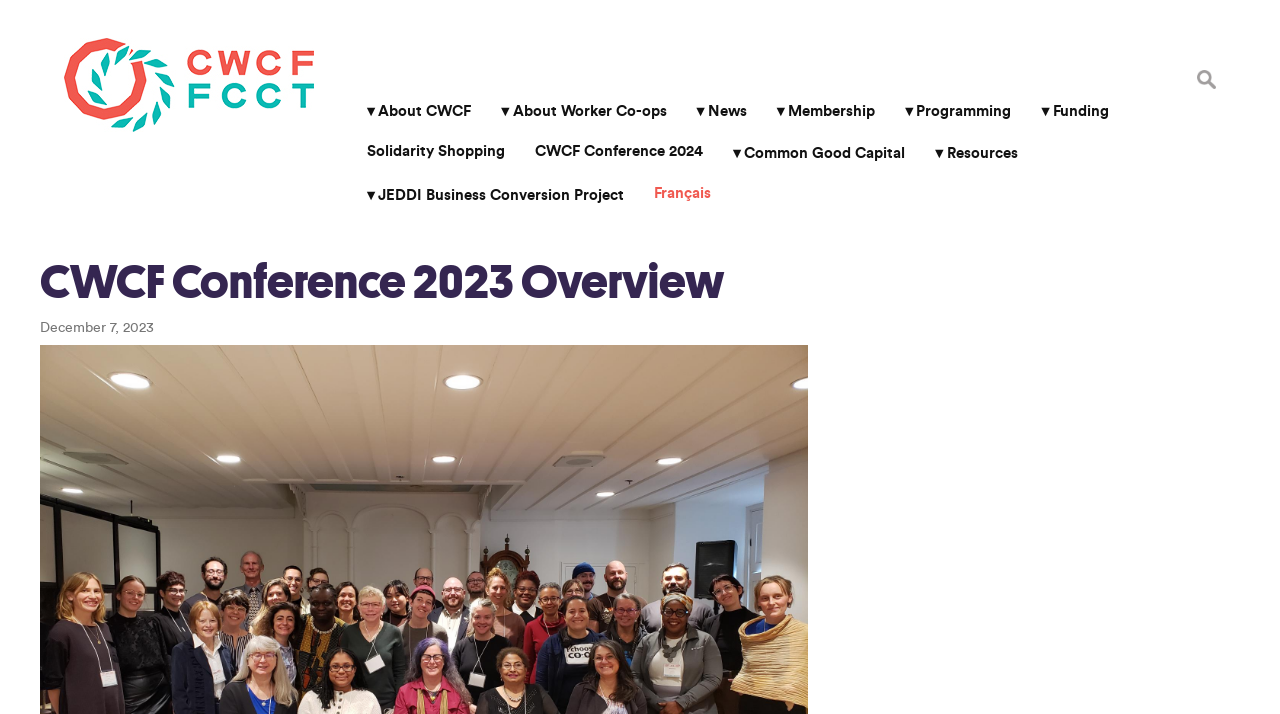What is the organization's name?
Please use the image to provide a one-word or short phrase answer.

Canadian Worker Co-op Federation